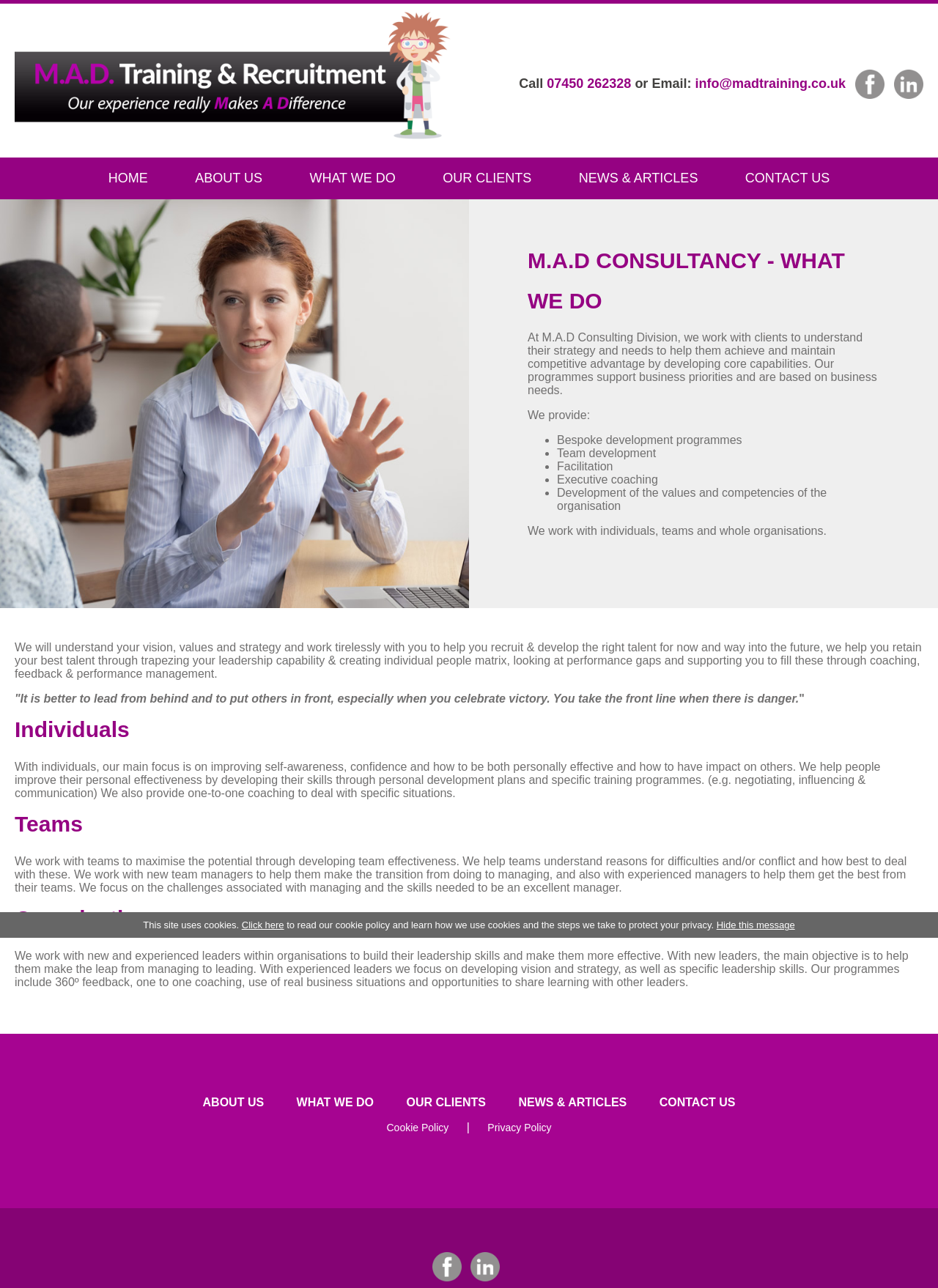Find the primary header on the webpage and provide its text.

M.A.D CONSULTANCY - WHAT WE DO